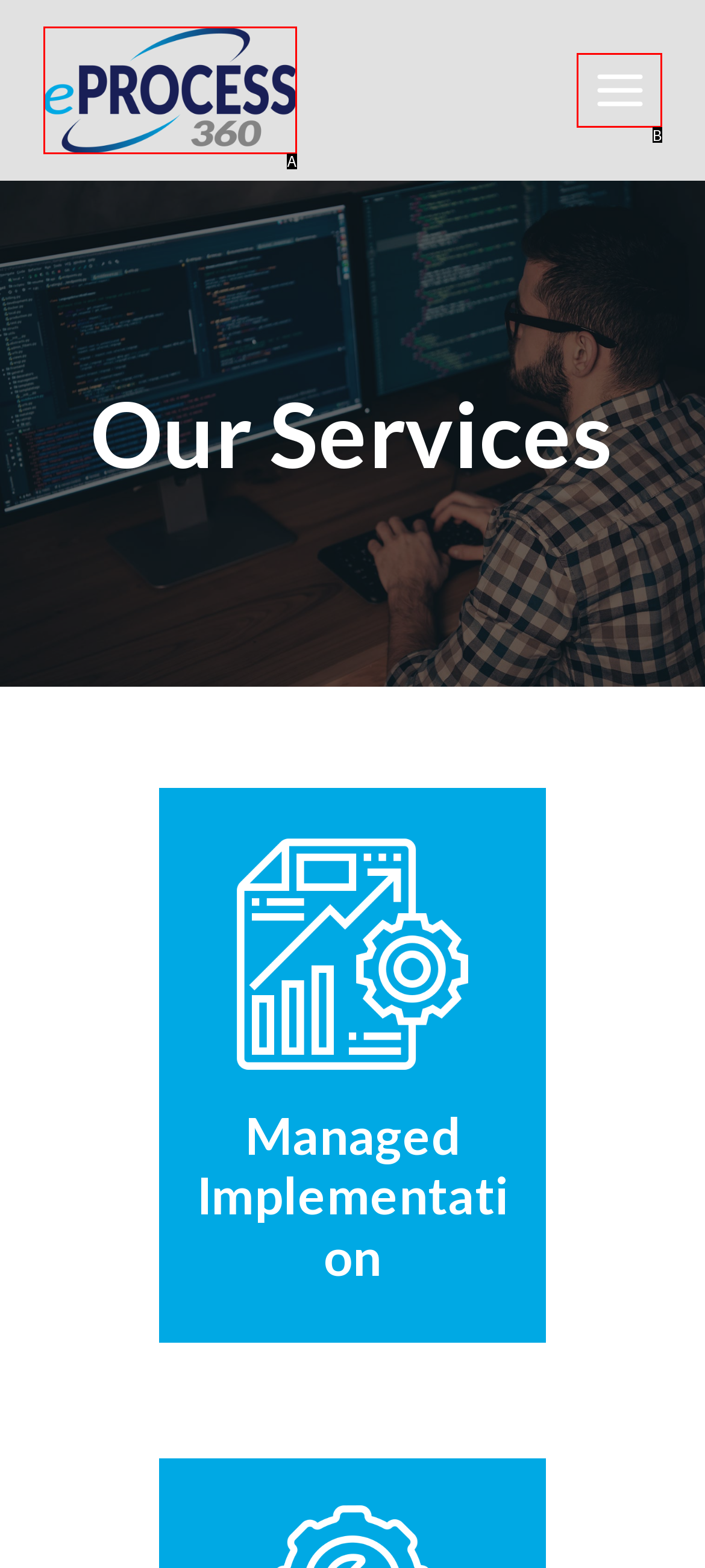With the description: Toggle Menu, find the option that corresponds most closely and answer with its letter directly.

B